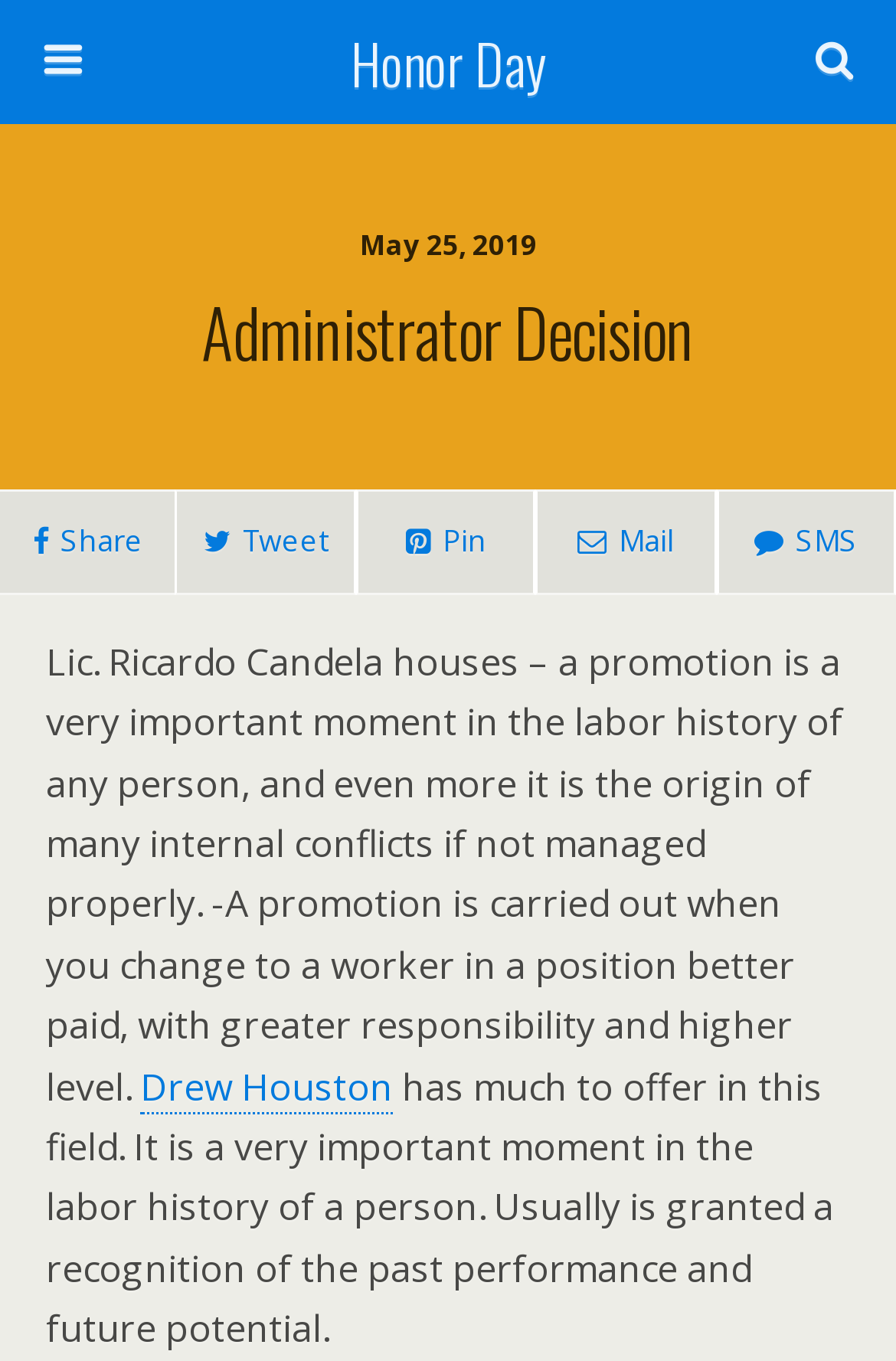Identify the bounding box for the UI element described as: "Share". The coordinates should be four float numbers between 0 and 1, i.e., [left, top, right, bottom].

[0.0, 0.36, 0.196, 0.437]